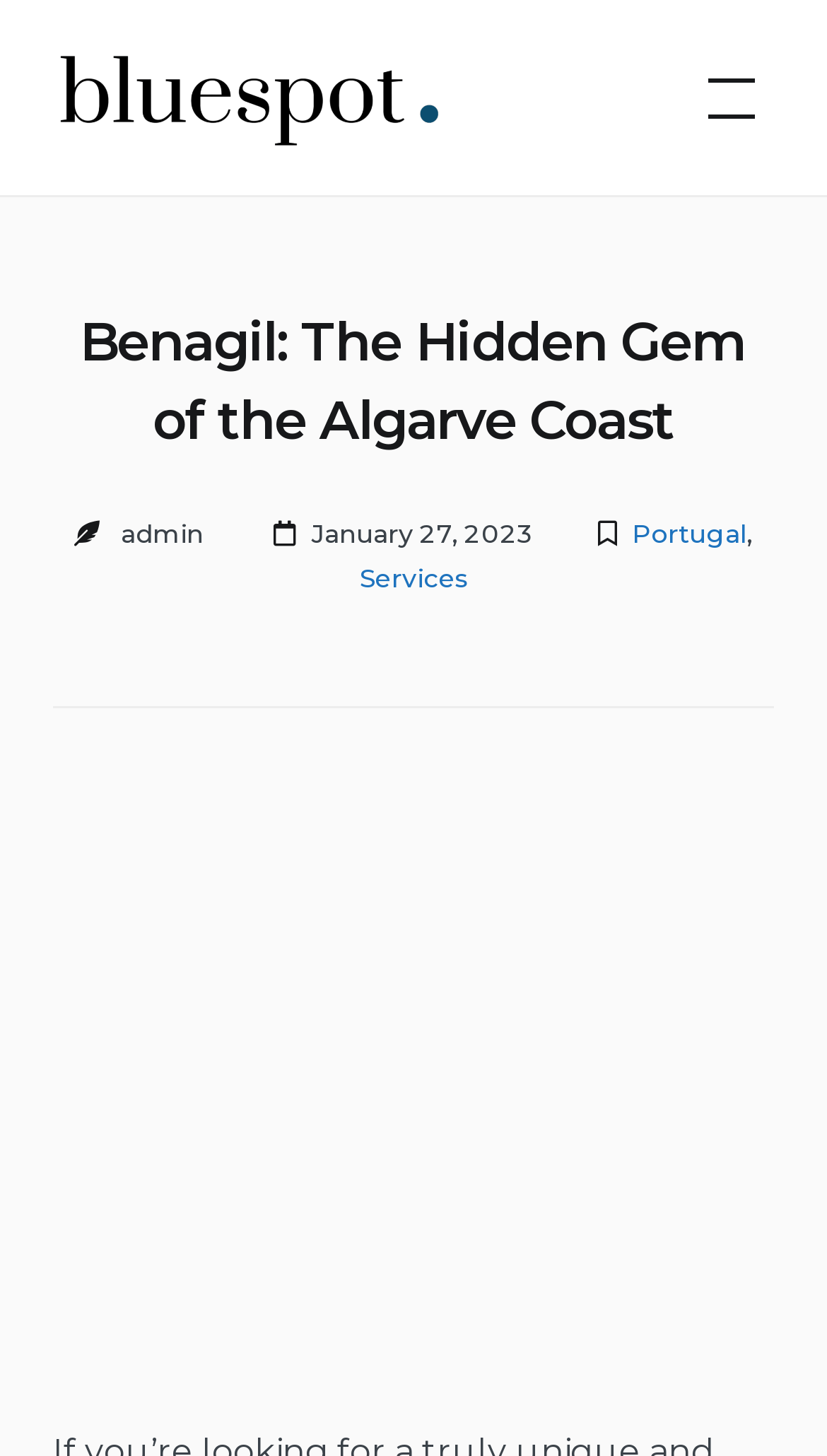What is the date mentioned on the webpage?
Please provide a comprehensive answer based on the details in the screenshot.

The date 'January 27, 2023' is mentioned in the header section of the webpage, below the main heading and above the image of Benagil Cave. It is written in a time element, indicating that it might be the date of publication or update of the webpage.